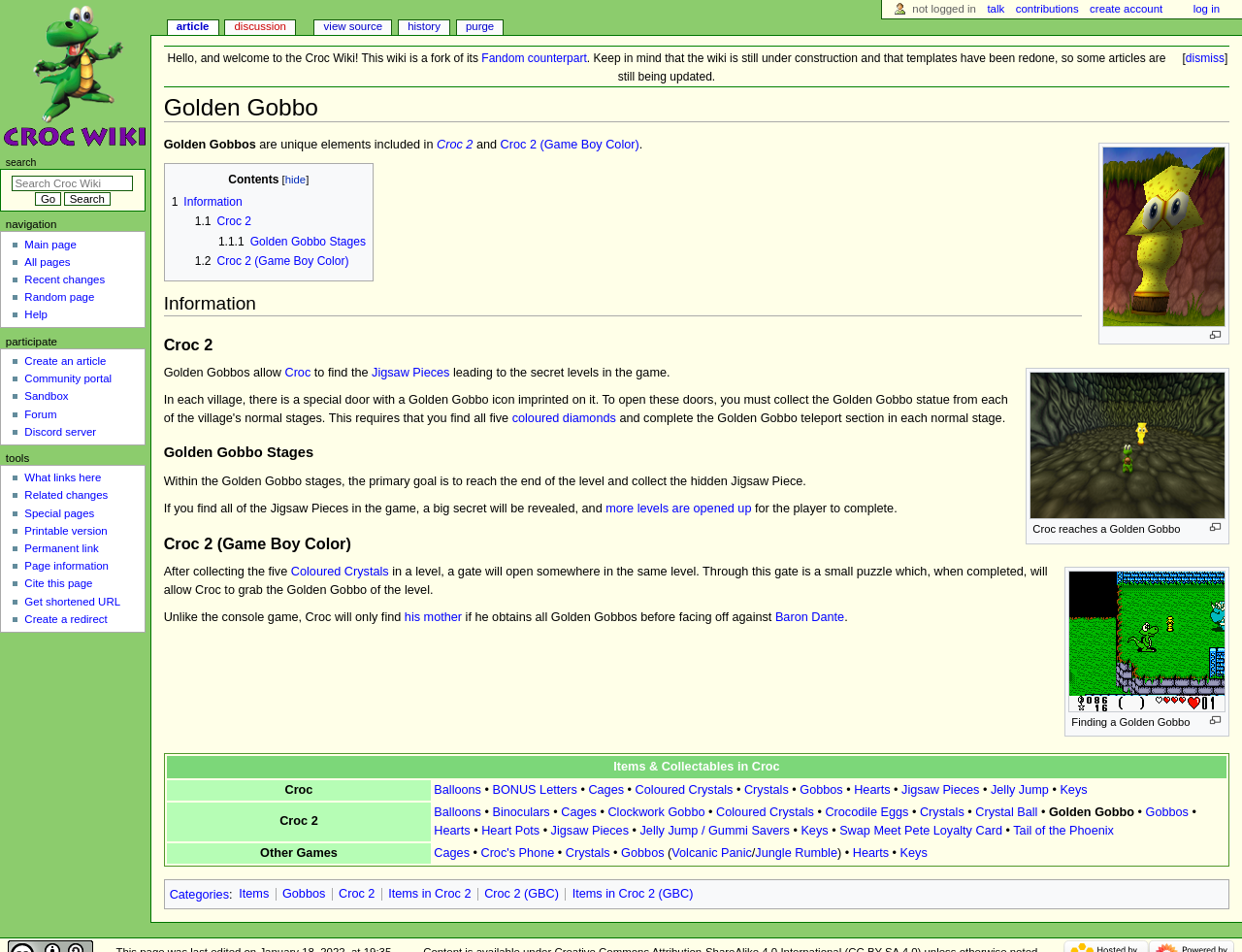Find the bounding box coordinates of the clickable area that will achieve the following instruction: "Click the dismiss button".

[0.955, 0.054, 0.986, 0.069]